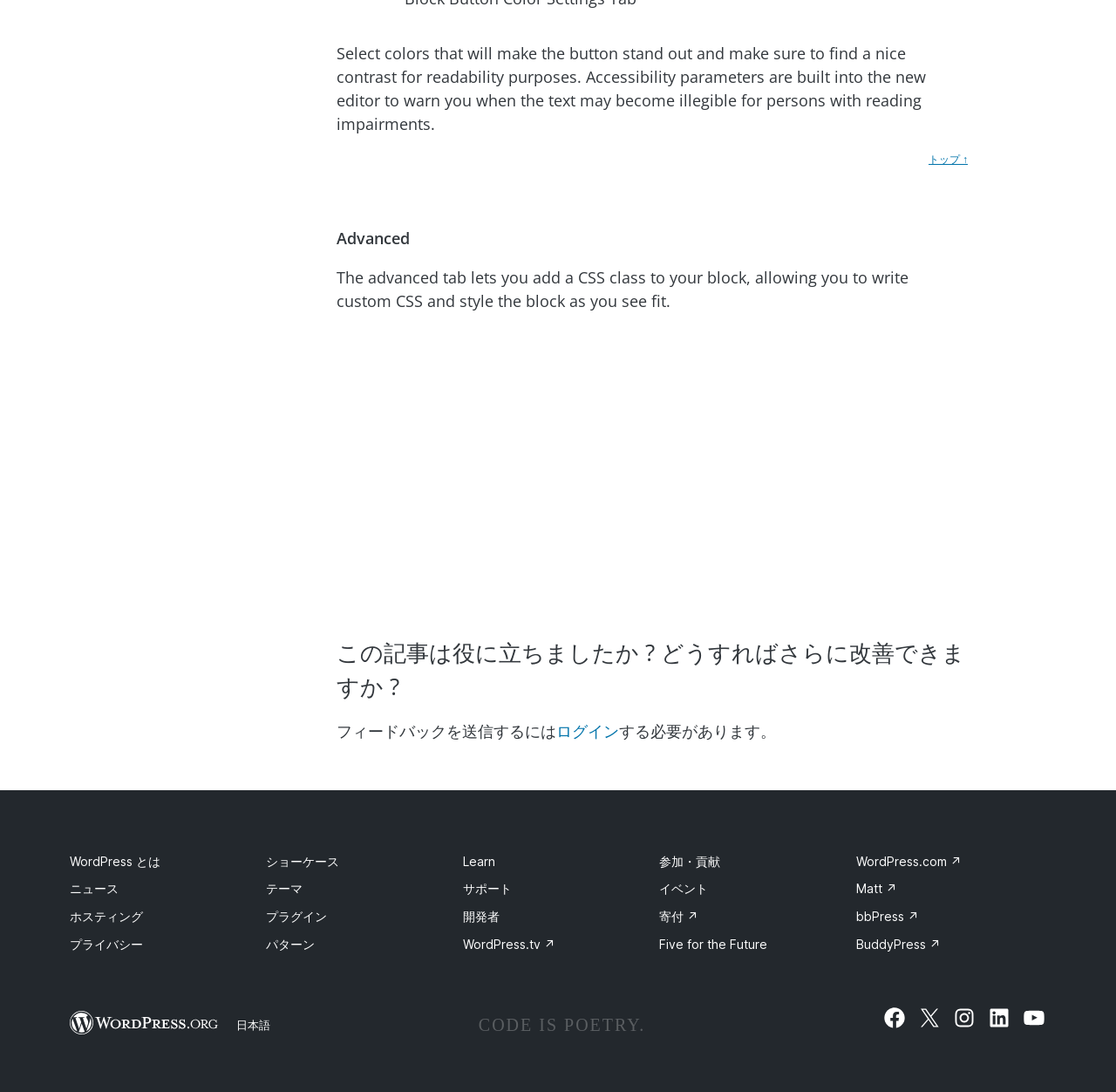Give a concise answer using one word or a phrase to the following question:
What is the purpose of the advanced tab?

Add CSS class